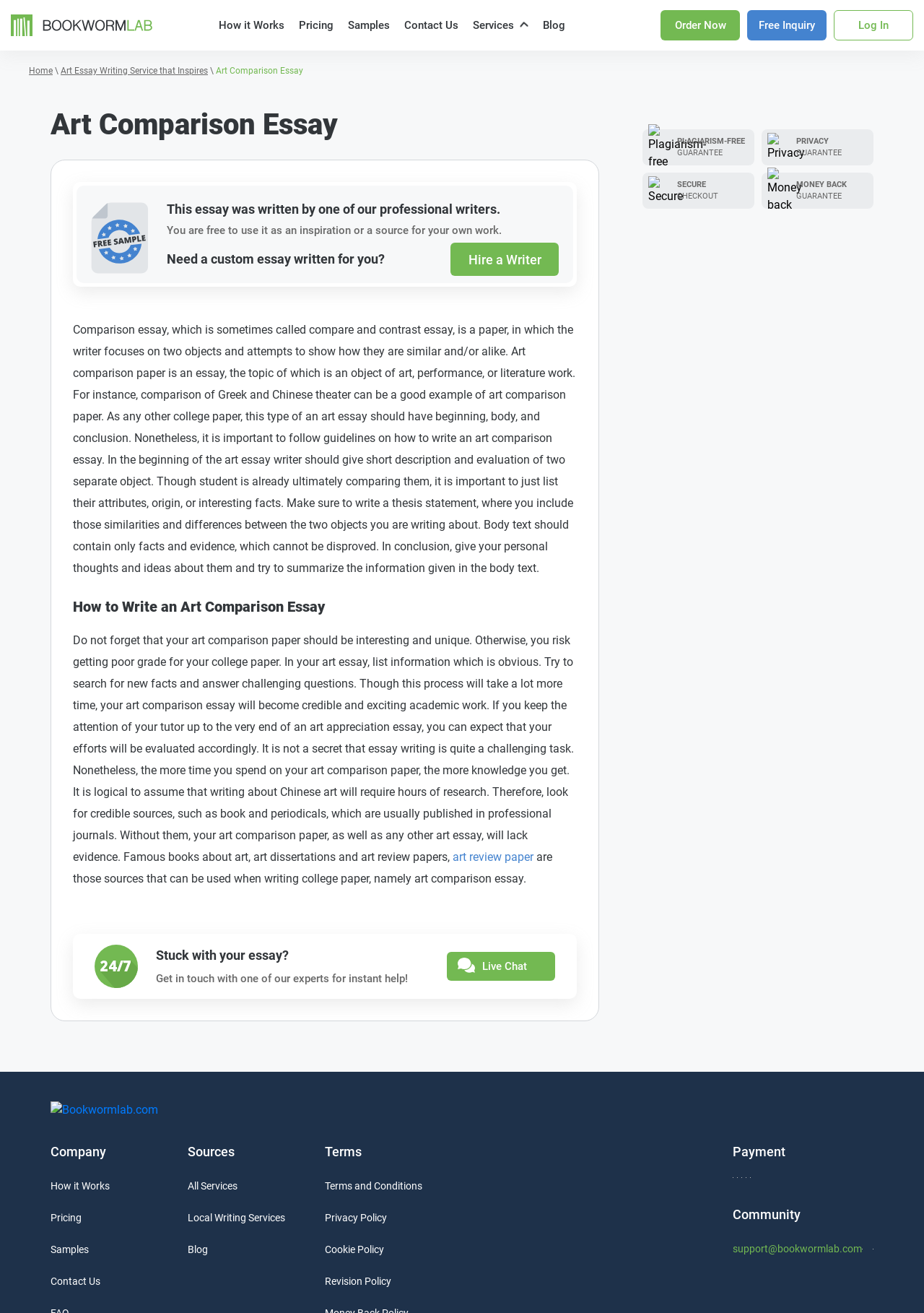What type of essay is the webpage primarily discussing?
Please give a well-detailed answer to the question.

The webpage is primarily discussing Art Comparison Essay, which can be inferred from the heading 'Art Comparison Essay' and the content of the webpage that explains how to write an art comparison essay.